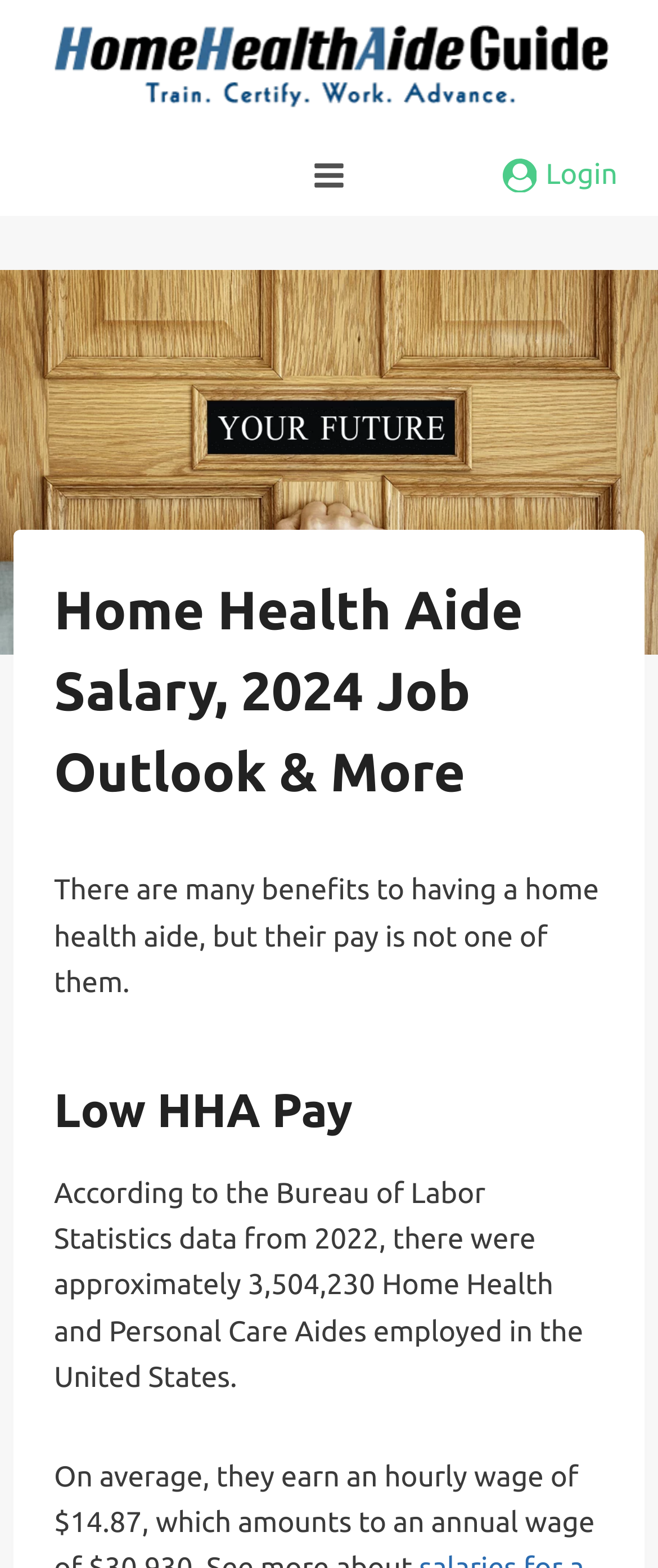Please answer the following question using a single word or phrase: 
What is the benefit of having a Home Health Aide?

Many benefits